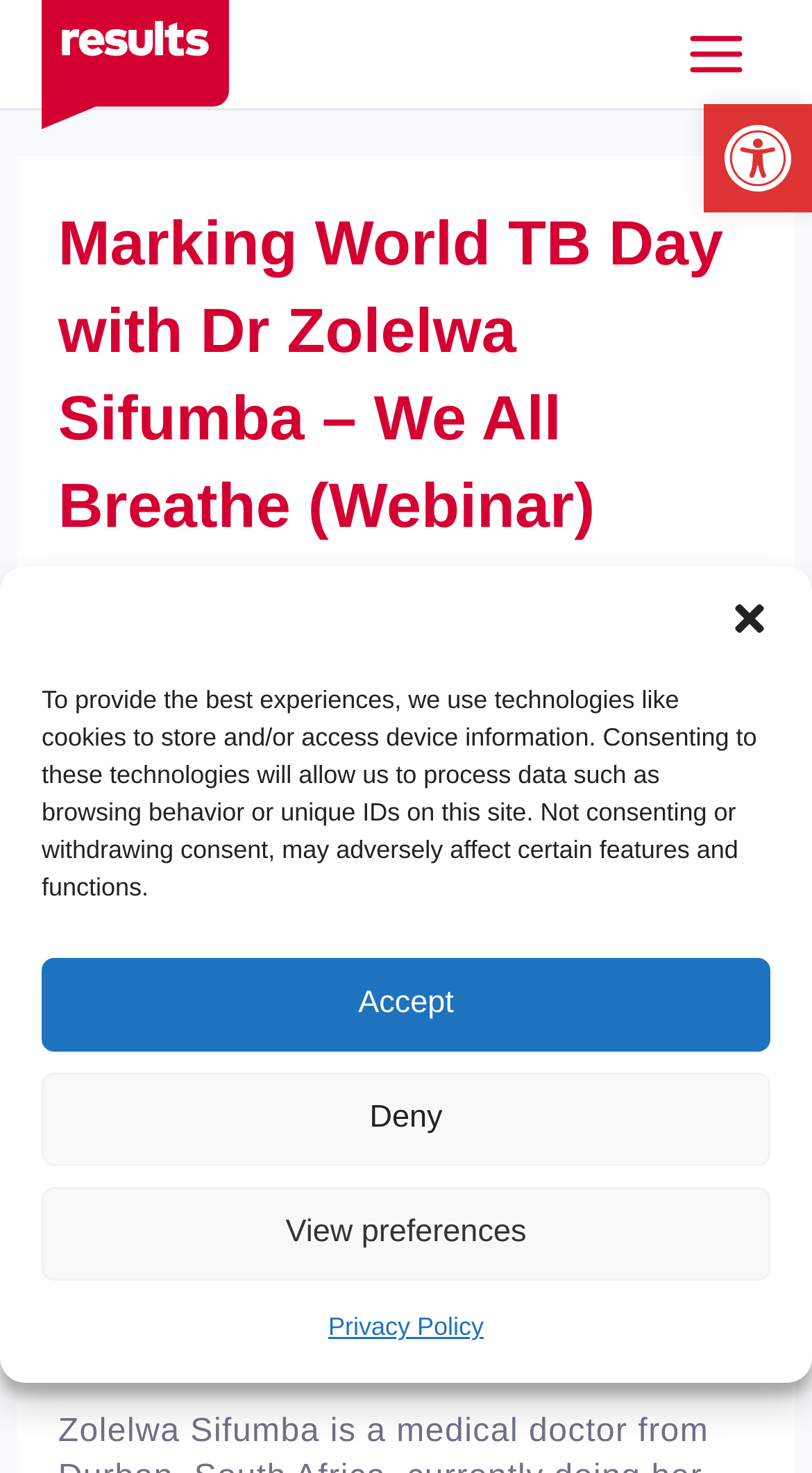What is the date mentioned on the webpage?
Based on the image, give a one-word or short phrase answer.

13/06/2024